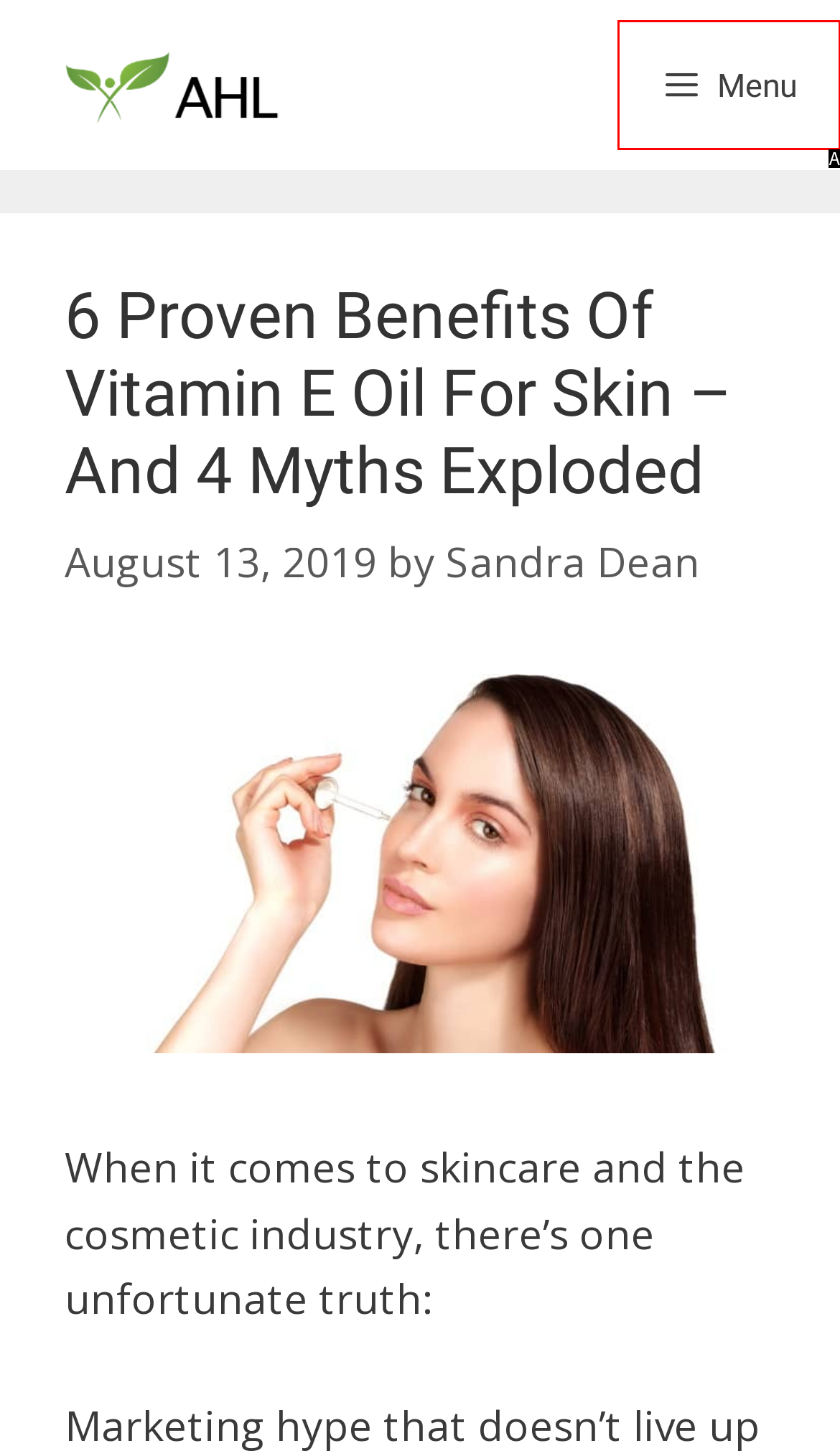Tell me which one HTML element best matches the description: Terms of Use Answer with the option's letter from the given choices directly.

None